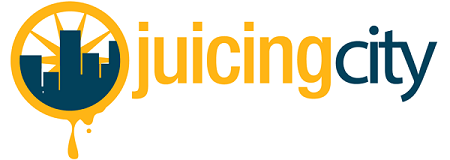What is the color of the text 'juicing' in the logo?
Make sure to answer the question with a detailed and comprehensive explanation.

According to the caption, the text 'juicing' in the logo is displayed in a vibrant orange hue, which suggests that the color of the text 'juicing' is vibrant orange.